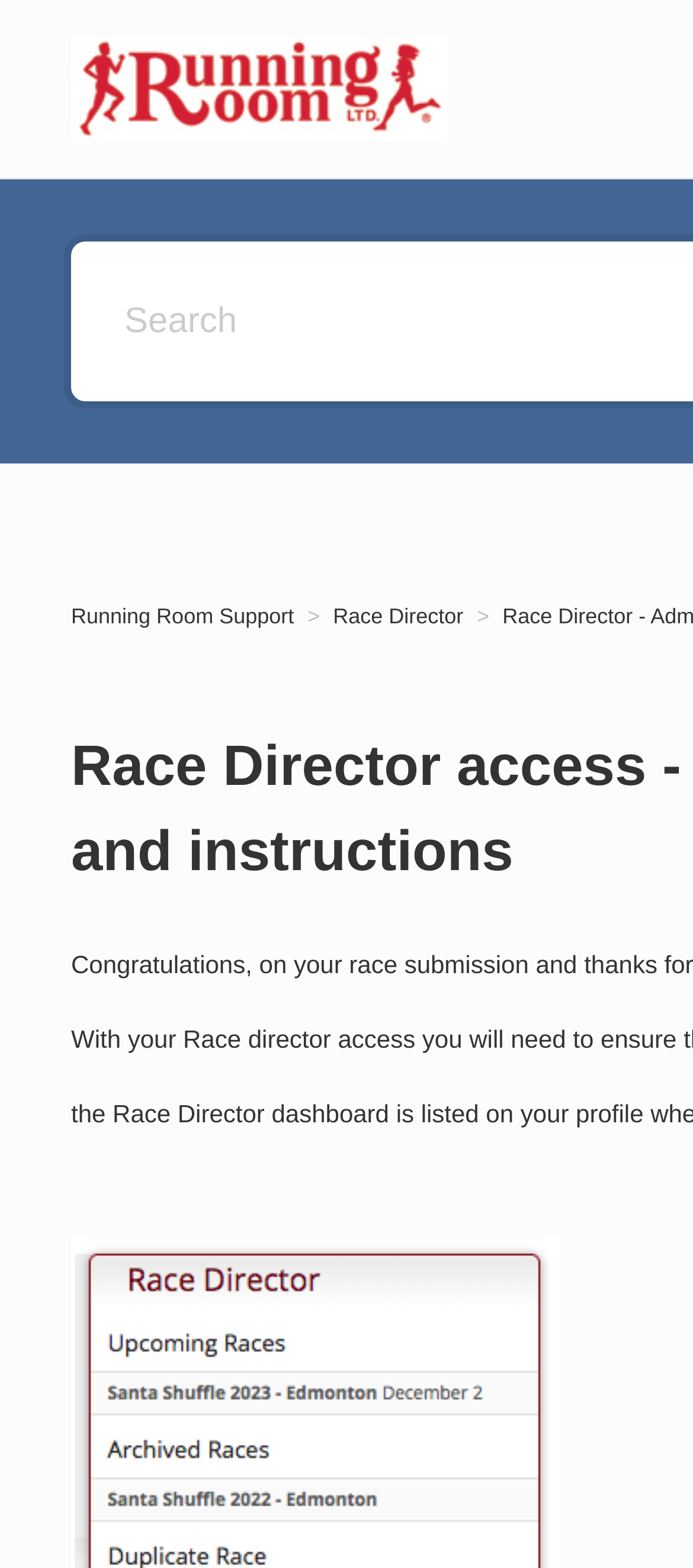Detail the various sections and features of the webpage.

The webpage appears to be a dashboard overview and instructions for race directors on the Running Room Support platform. At the top left corner, there is a logo image with a corresponding link. Below the logo, there is a navigation menu with two list items: "Running Room Support" and "Race Director". The "Running Room Support" link is positioned to the left, while the "Race Director" link is to its right. 

On the page, there is a congratulatory message that reads, "Congratulations, on your race submission and thanks for listing your event on our online registration platform. With your Race director..." This message is likely a header or a main content section. 

There is also a small, non-descriptive text element containing a non-breaking space character, positioned near the bottom left corner of the page.